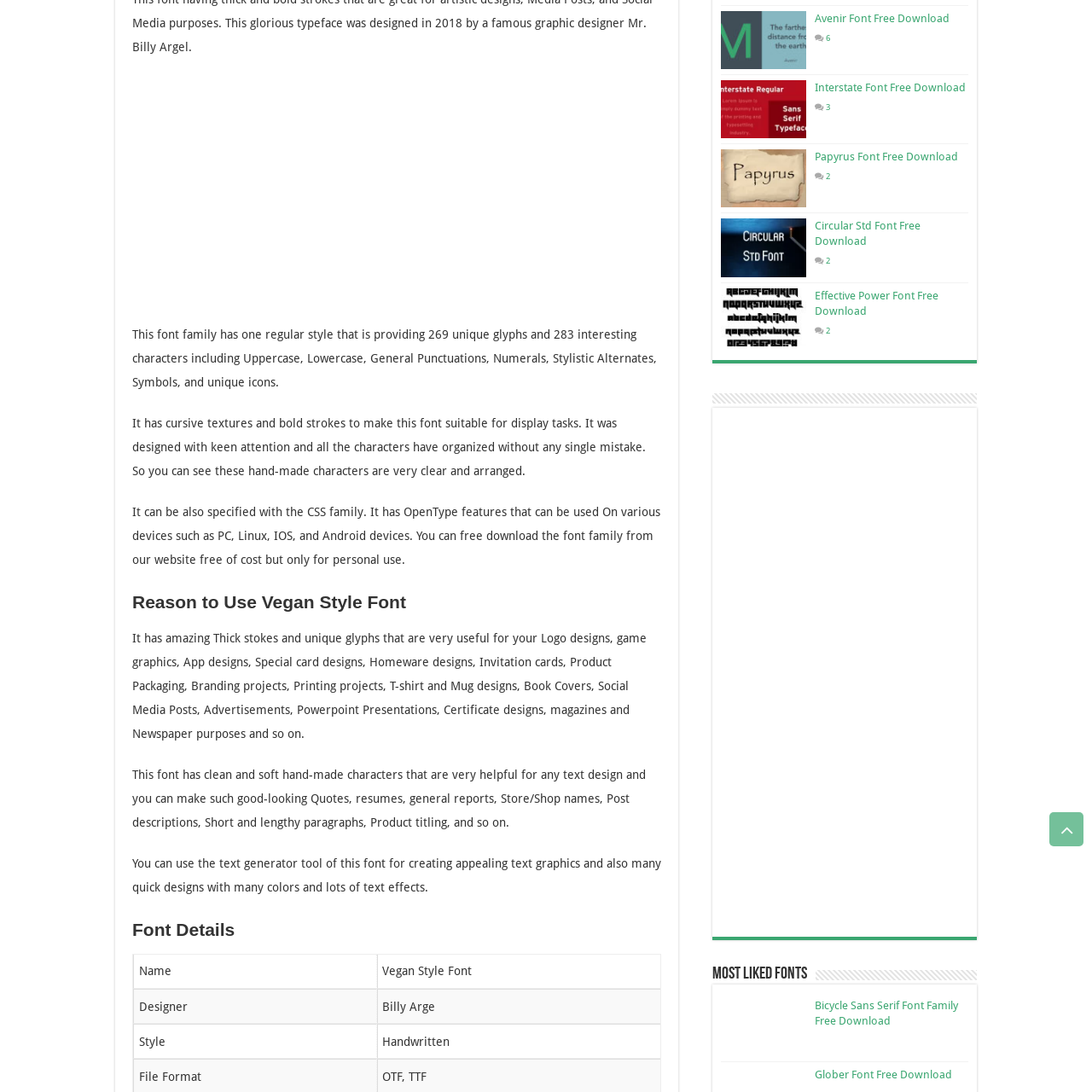Give an in-depth description of the image within the red border.

This image features a stylized representation of the "Avenir" font, known for its sleek and modern aesthetic. Avenir is frequently utilized in various design contexts due to its readability and contemporary feel. The accompanying text on the webpage highlights Avenir's versatility, making it suitable for applications ranging from branding and advertising to digital content and print designs. The font is characterized by its clean lines and balanced proportions, contributing to its popularity among designers looking for a refined typographic solution.